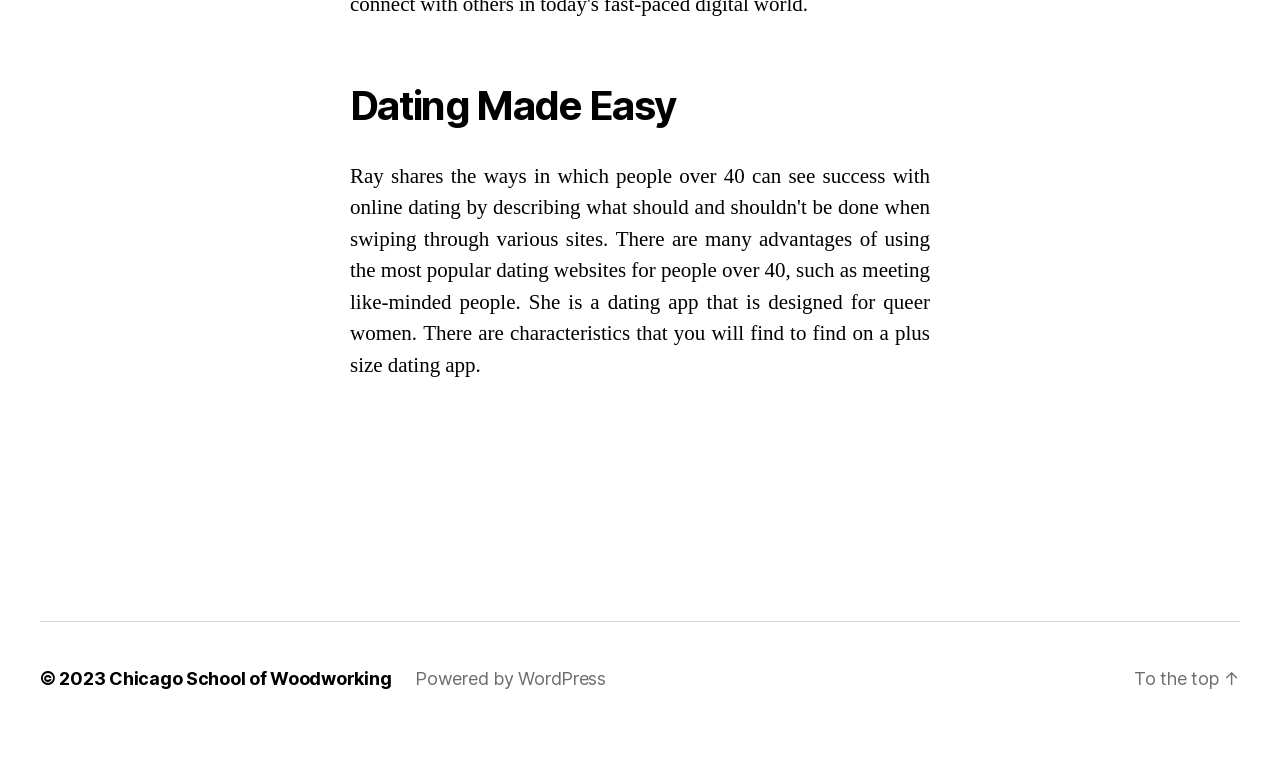Given the element description, predict the bounding box coordinates in the format (top-left x, top-left y, bottom-right x, bottom-right y), using floating point numbers between 0 and 1: Chicago School of Woodworking

[0.085, 0.885, 0.306, 0.912]